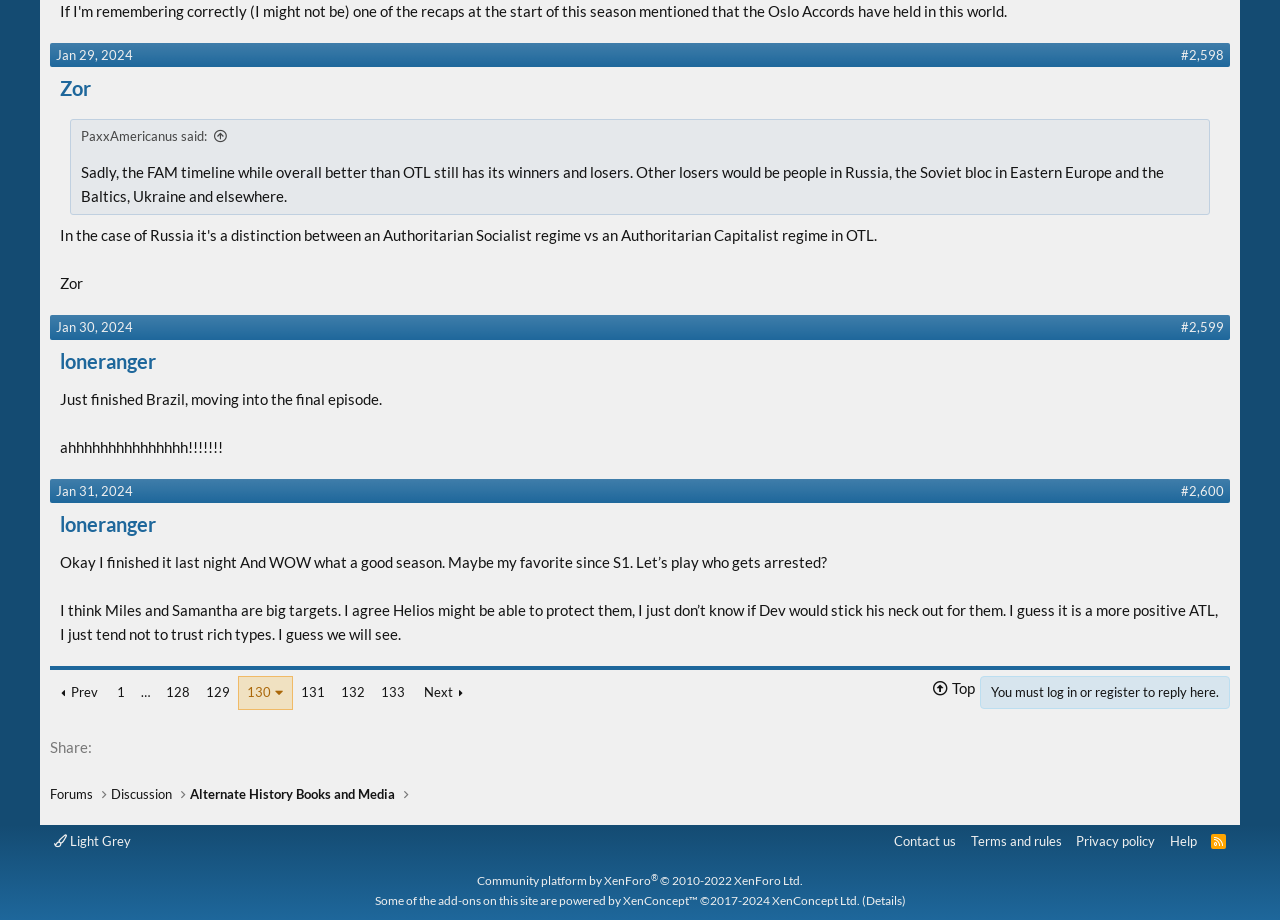Please give a concise answer to this question using a single word or phrase: 
What is the date of the first post?

Jan 29, 2024